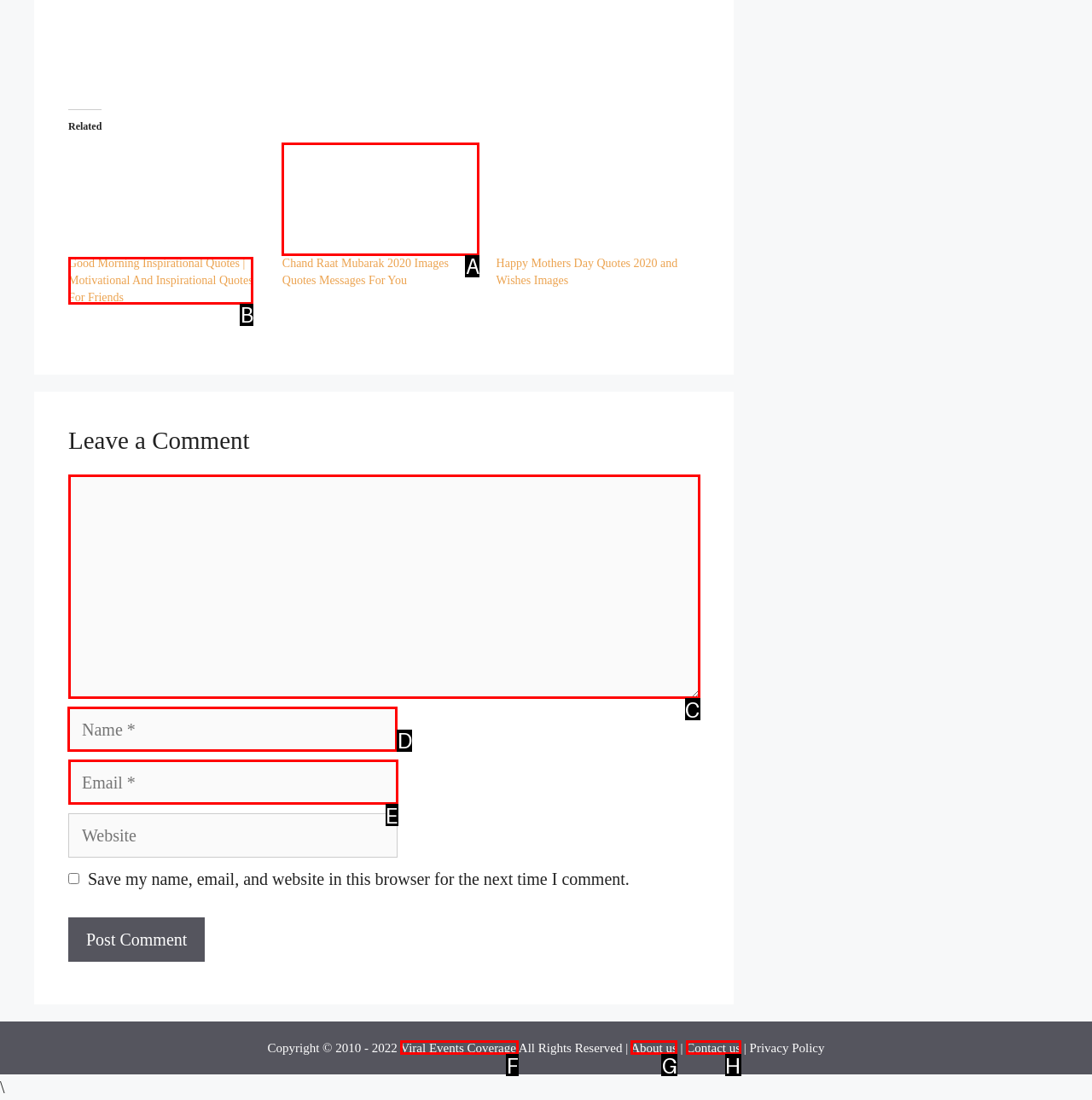Indicate the HTML element that should be clicked to perform the task: Enter your name Reply with the letter corresponding to the chosen option.

D